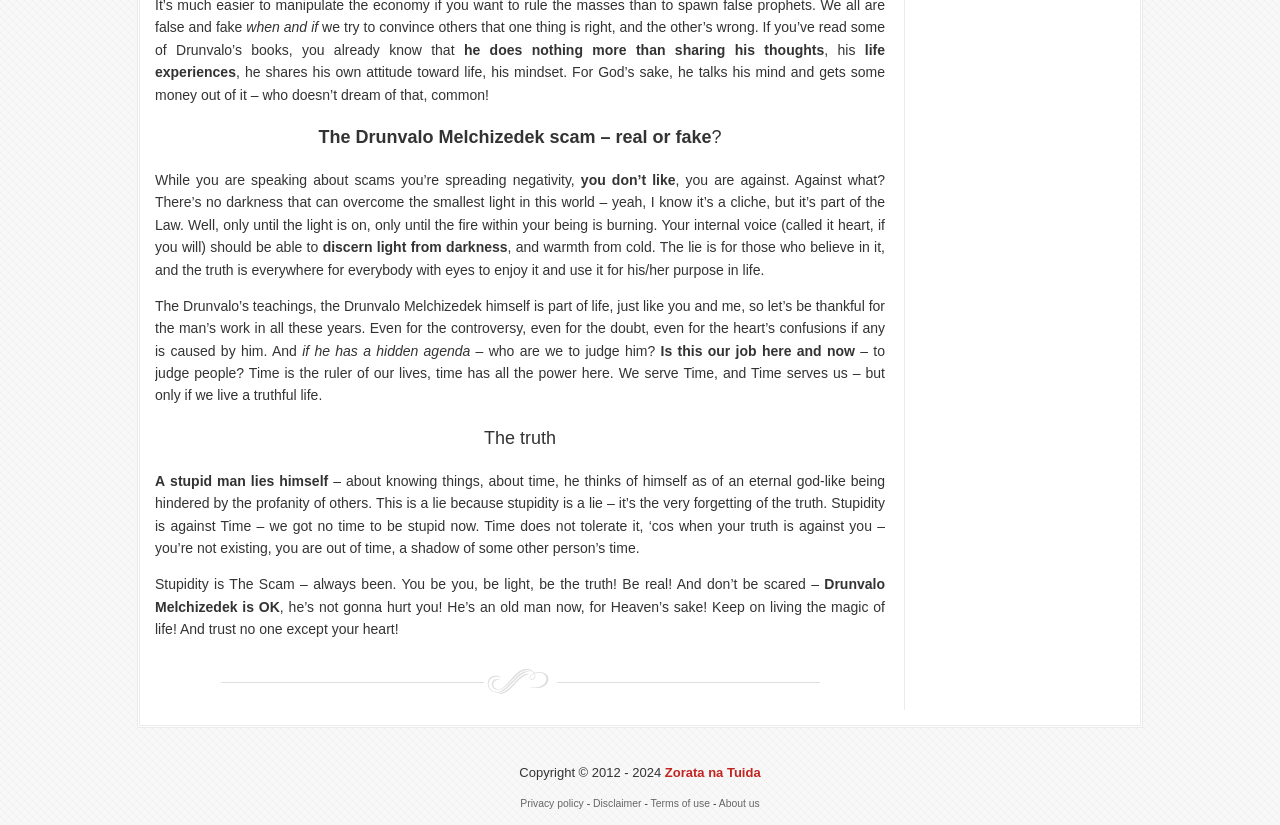What is the author's tone towards Drunvalo Melchizedek?
Could you answer the question in a detailed manner, providing as much information as possible?

The author's tone towards Drunvalo Melchizedek is positive, as they defend him against criticism and scams, and appreciate his work and teachings. The author also encourages readers to be thankful for Drunvalo's work and not to judge him.